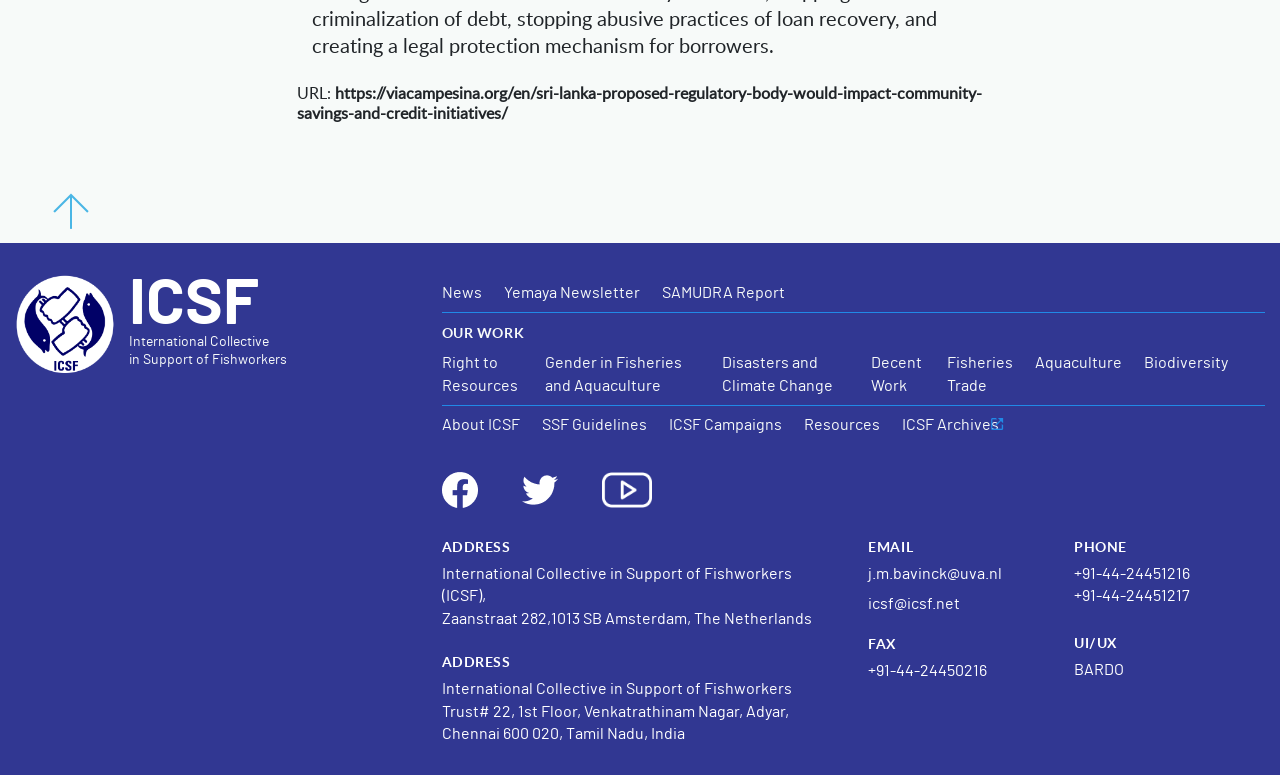What is the name of the organization?
Please provide a full and detailed response to the question.

The name of the organization can be found in the logo link at the top left corner of the webpage, which says 'logo ICSF International Collective in Support of Fishworkers'.